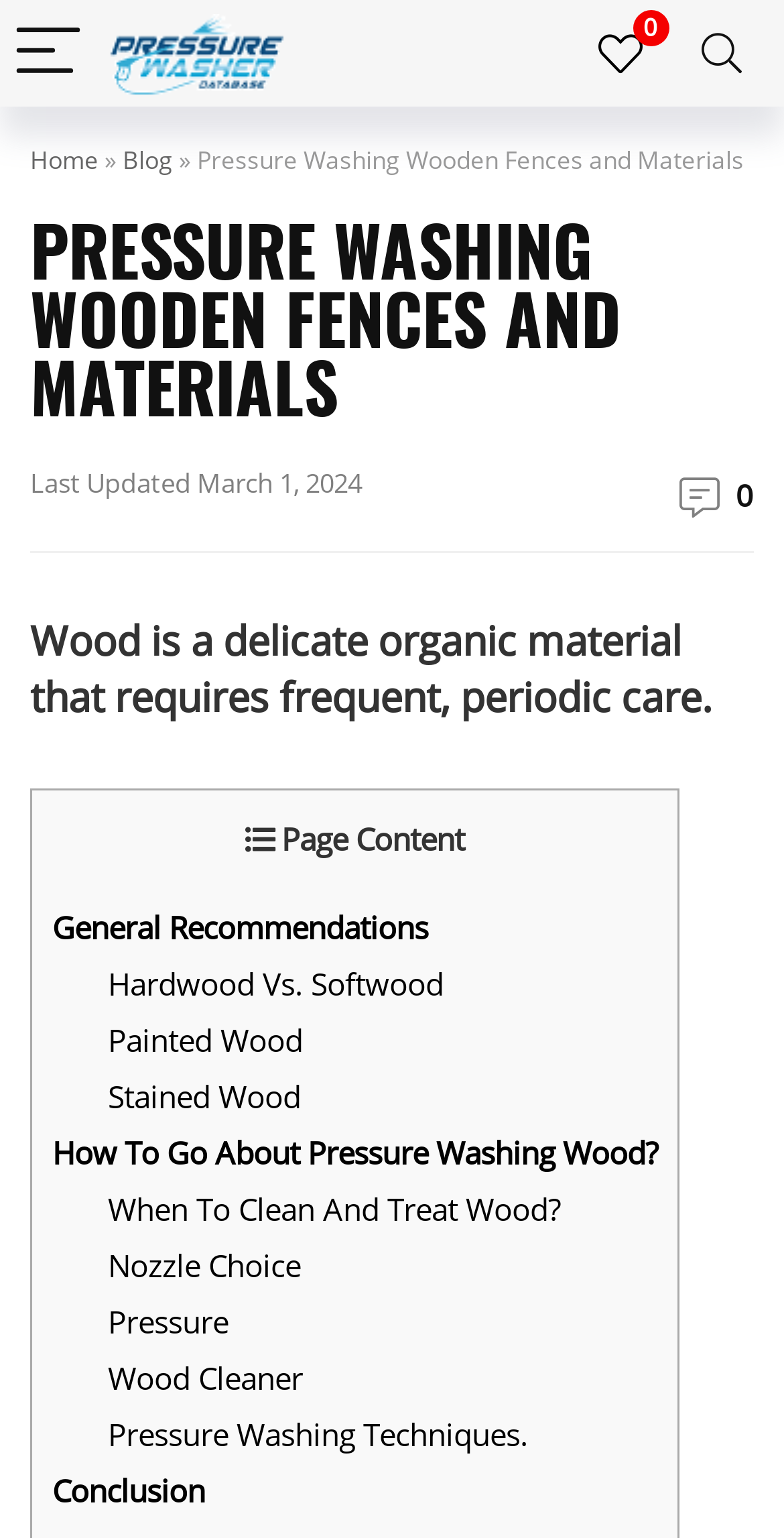Can you find the bounding box coordinates for the element that needs to be clicked to execute this instruction: "Read the 'General Recommendations'"? The coordinates should be given as four float numbers between 0 and 1, i.e., [left, top, right, bottom].

[0.067, 0.59, 0.546, 0.616]